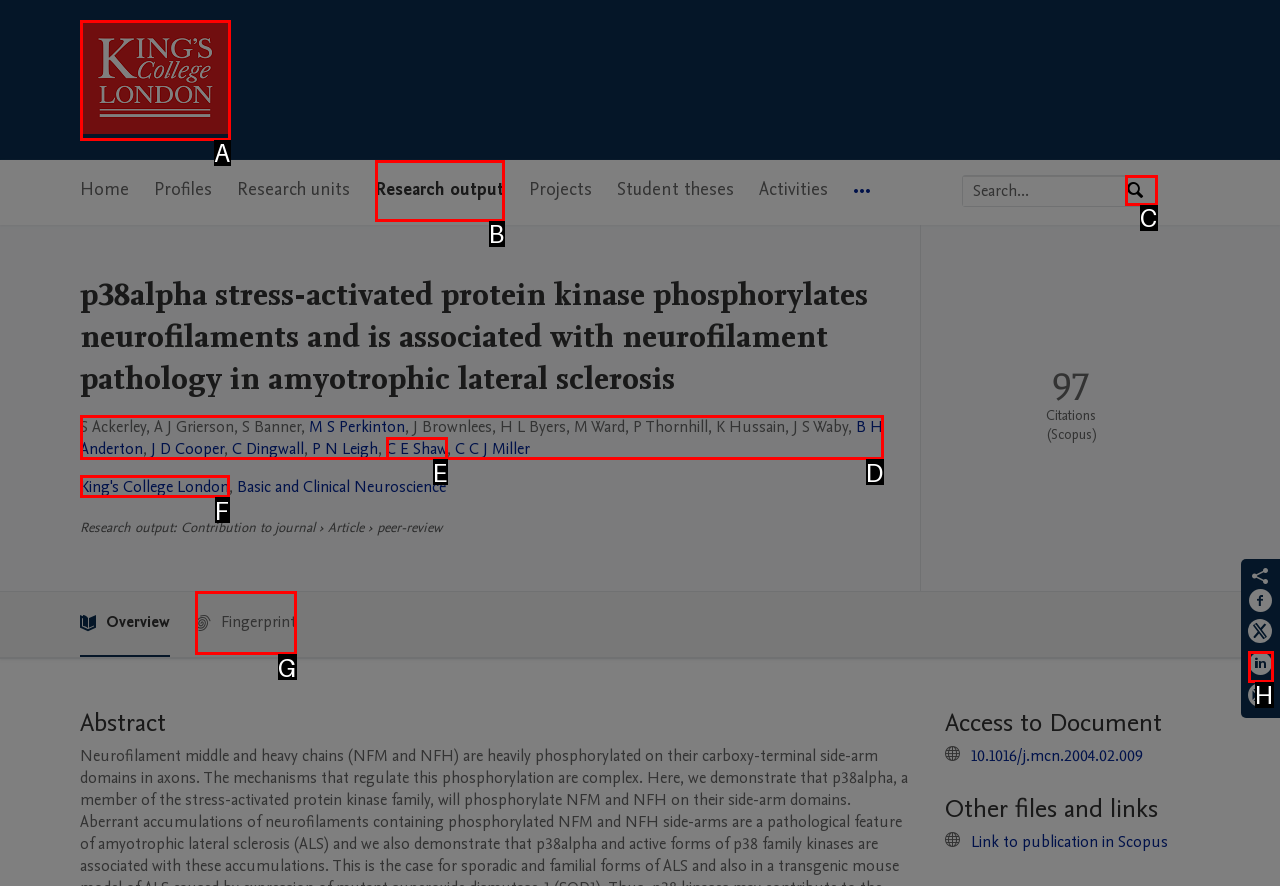Tell me which one HTML element best matches the description: Research output
Answer with the option's letter from the given choices directly.

B